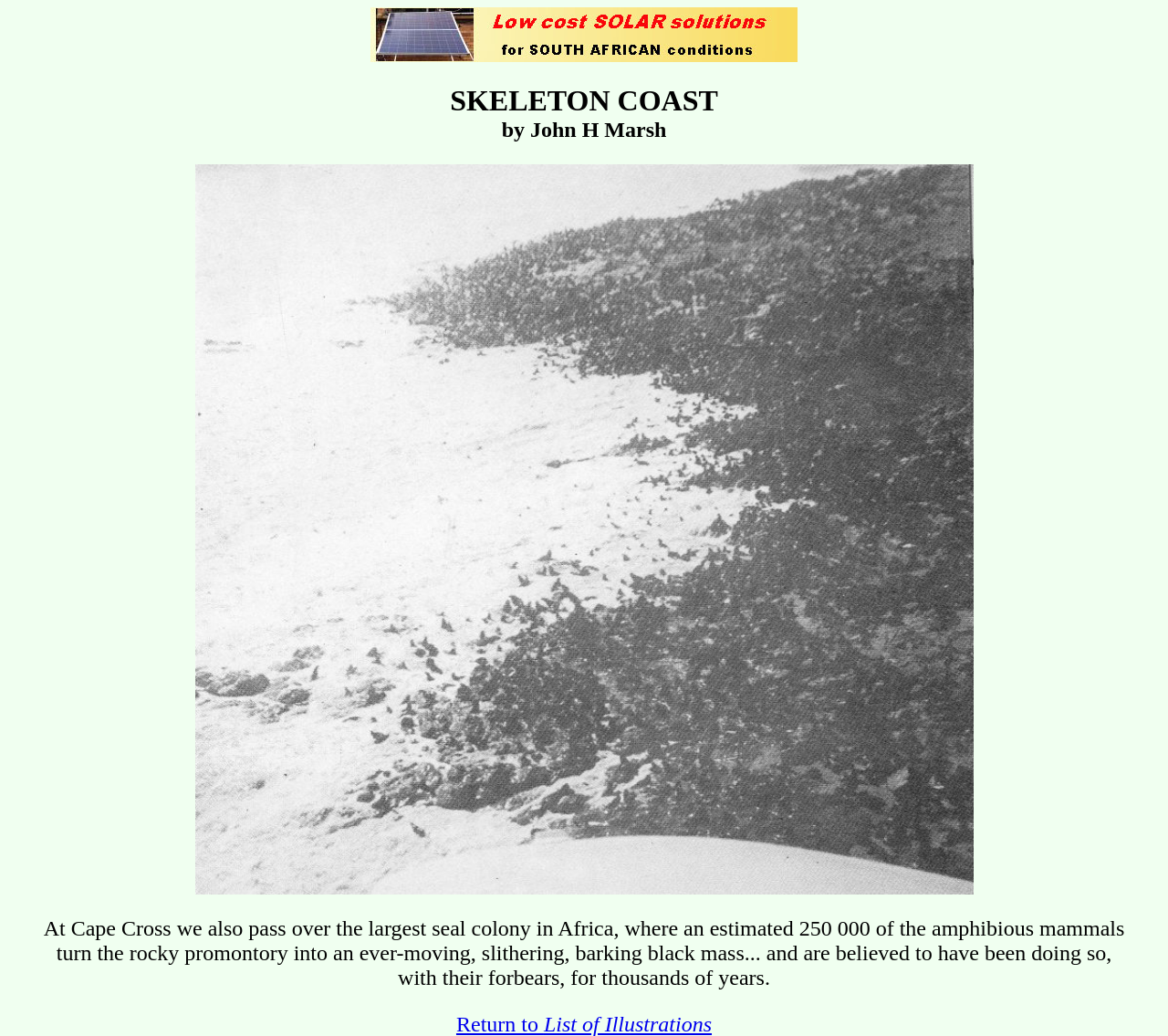Respond to the following question with a brief word or phrase:
Where can you go from this webpage?

List of Illustrations